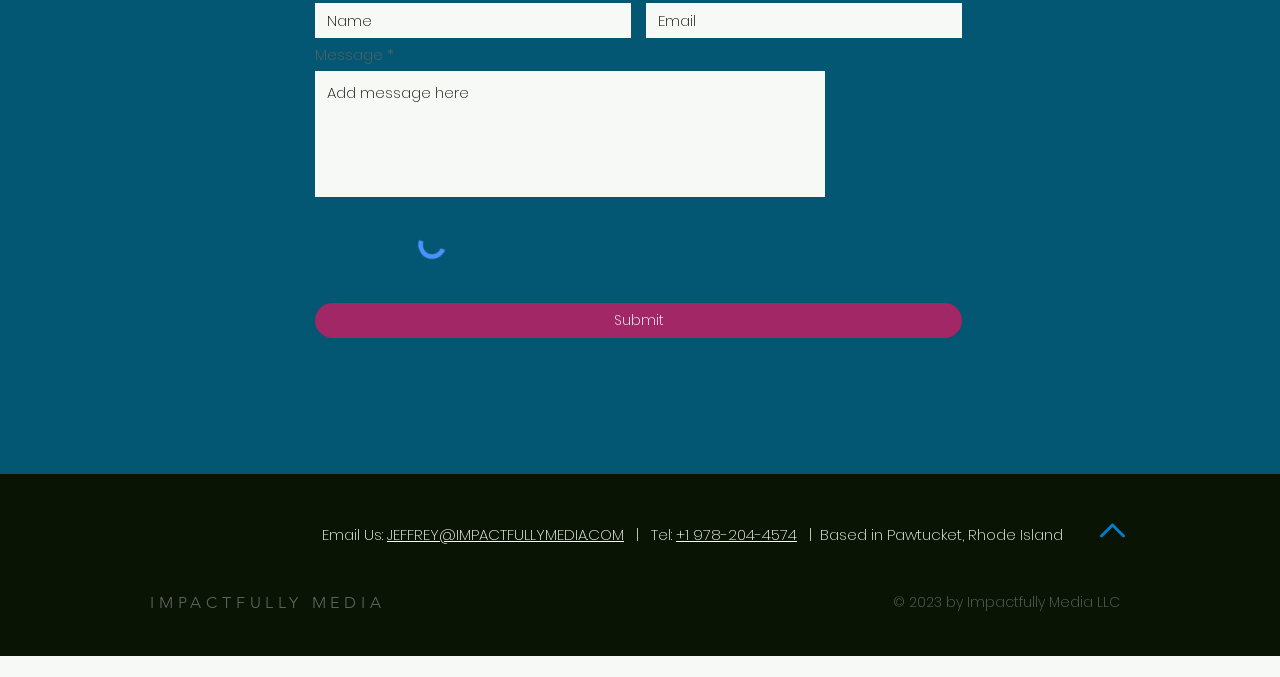What is the copyright year?
Answer the question with a detailed explanation, including all necessary information.

The copyright year is mentioned at the bottom of the page, indicating that the website content is owned by Impactfully Media LLC.